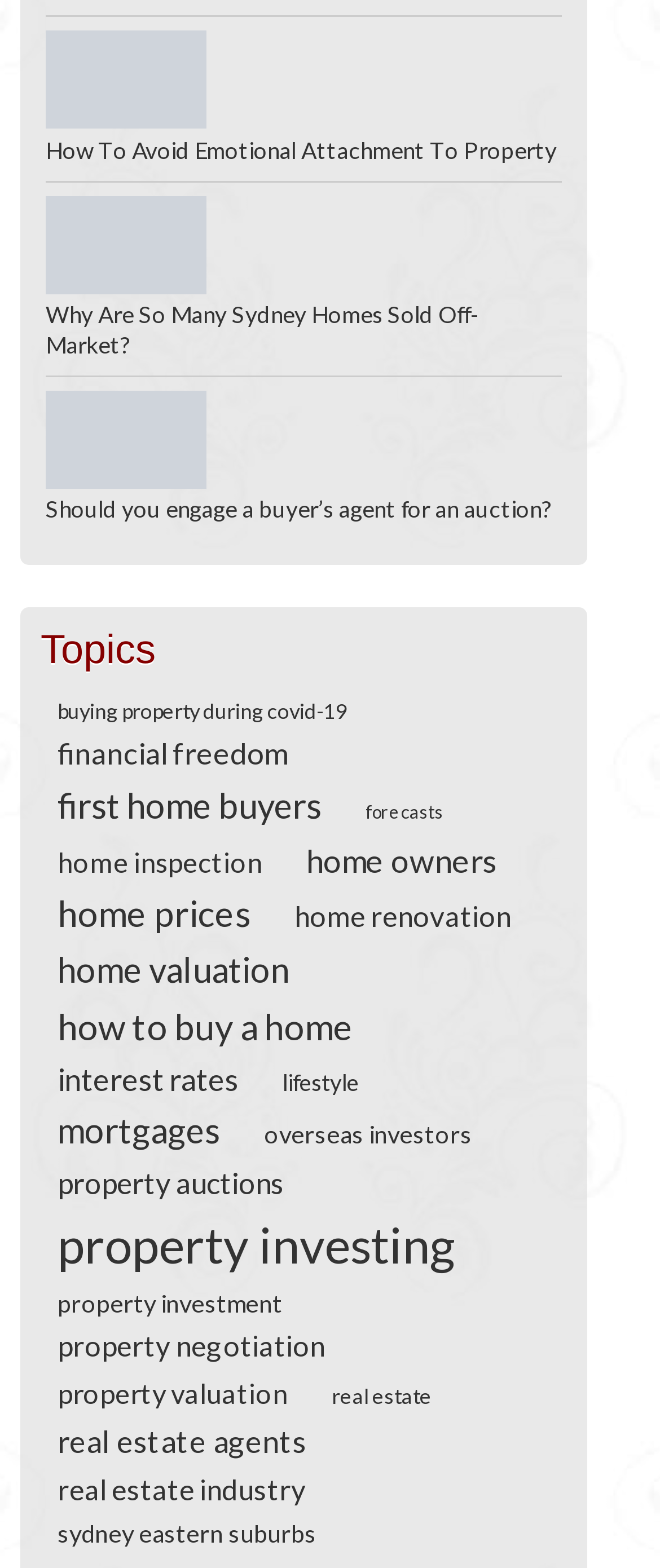Find the bounding box coordinates of the UI element according to this description: "first home buyers".

[0.062, 0.501, 0.513, 0.527]